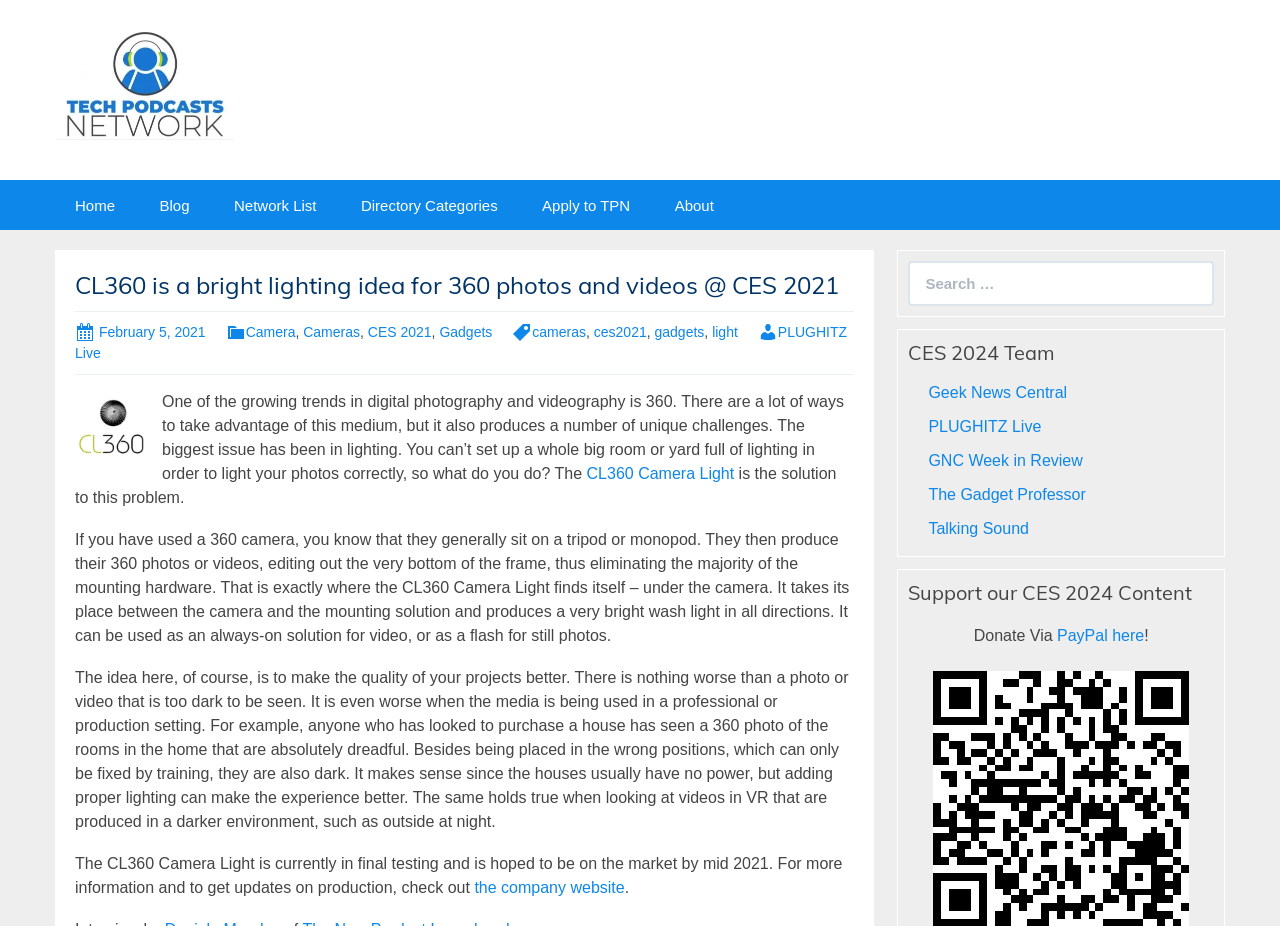Please identify the bounding box coordinates of the region to click in order to complete the task: "Click on the 'Home' link". The coordinates must be four float numbers between 0 and 1, specified as [left, top, right, bottom].

[0.043, 0.194, 0.105, 0.248]